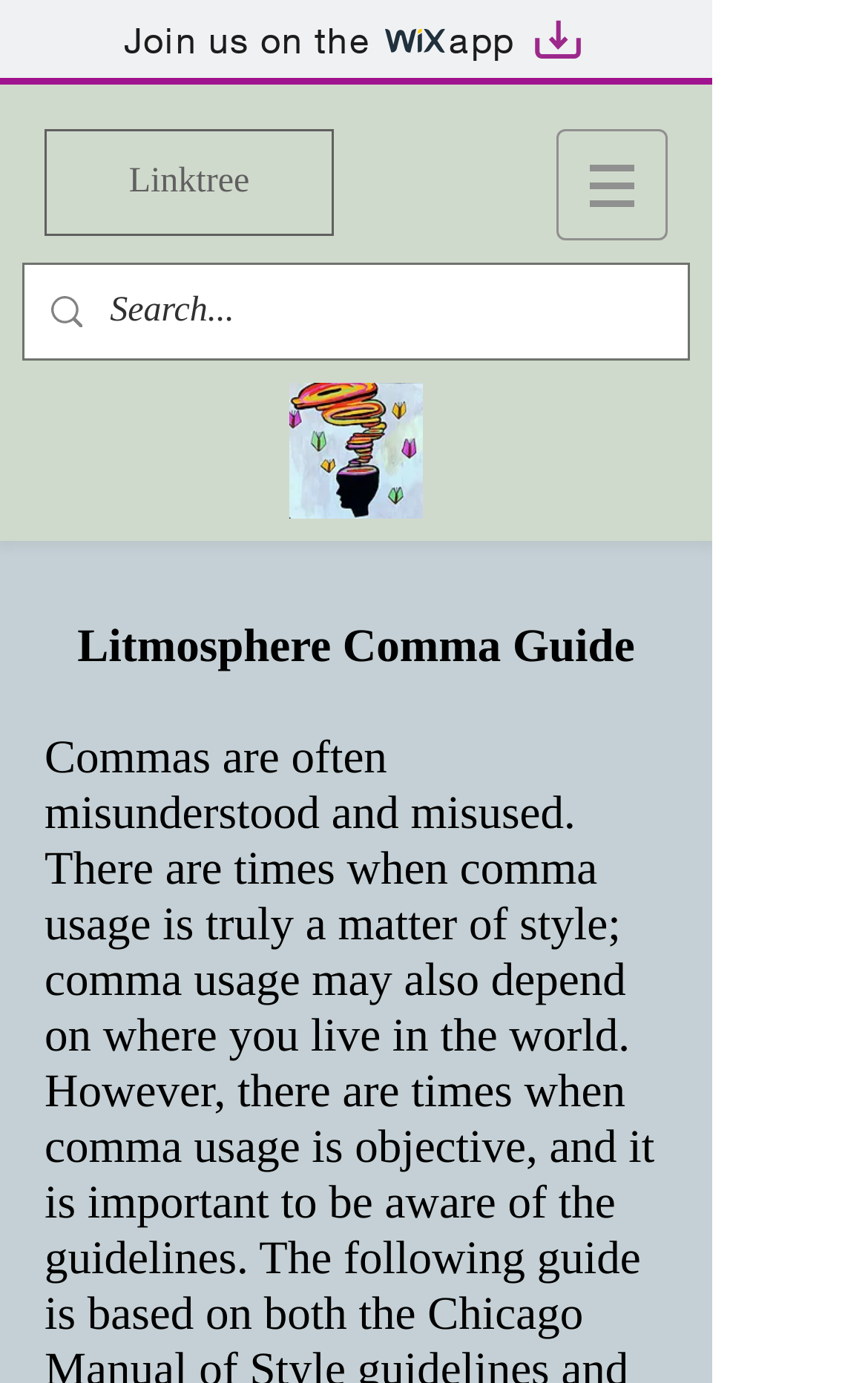Look at the image and answer the question in detail:
What is the text above the search box?

I found the StaticText element with the description 'Litmosphere Comma Guide' at coordinates [0.089, 0.447, 0.731, 0.486], which is above the search box, suggesting that the text above the search box is 'Litmosphere Comma Guide'.